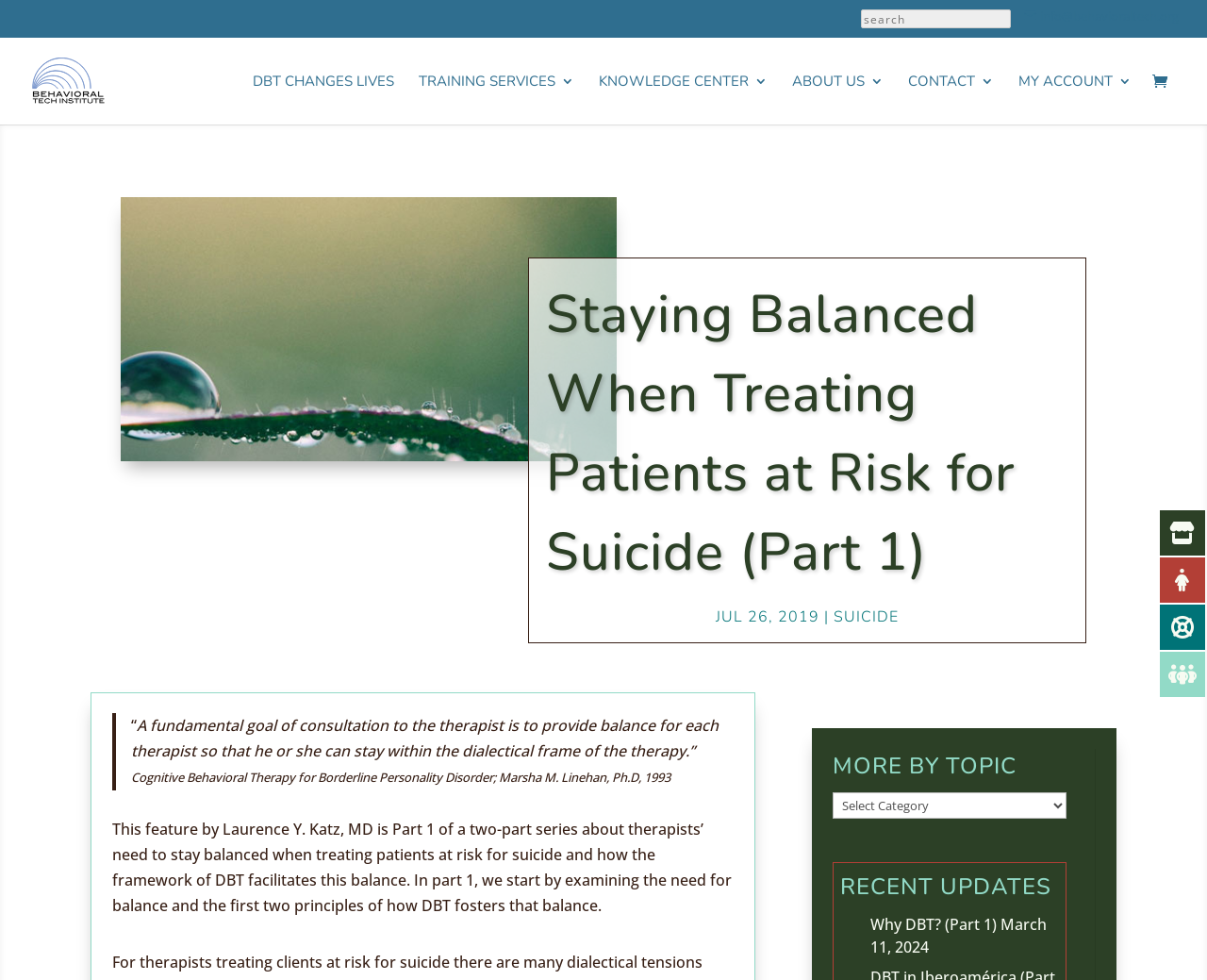Identify and provide the bounding box coordinates of the UI element described: "parent_node: DBT CHANGES LIVES". The coordinates should be formatted as [left, top, right, bottom], with each number being a float between 0 and 1.

[0.955, 0.074, 0.975, 0.096]